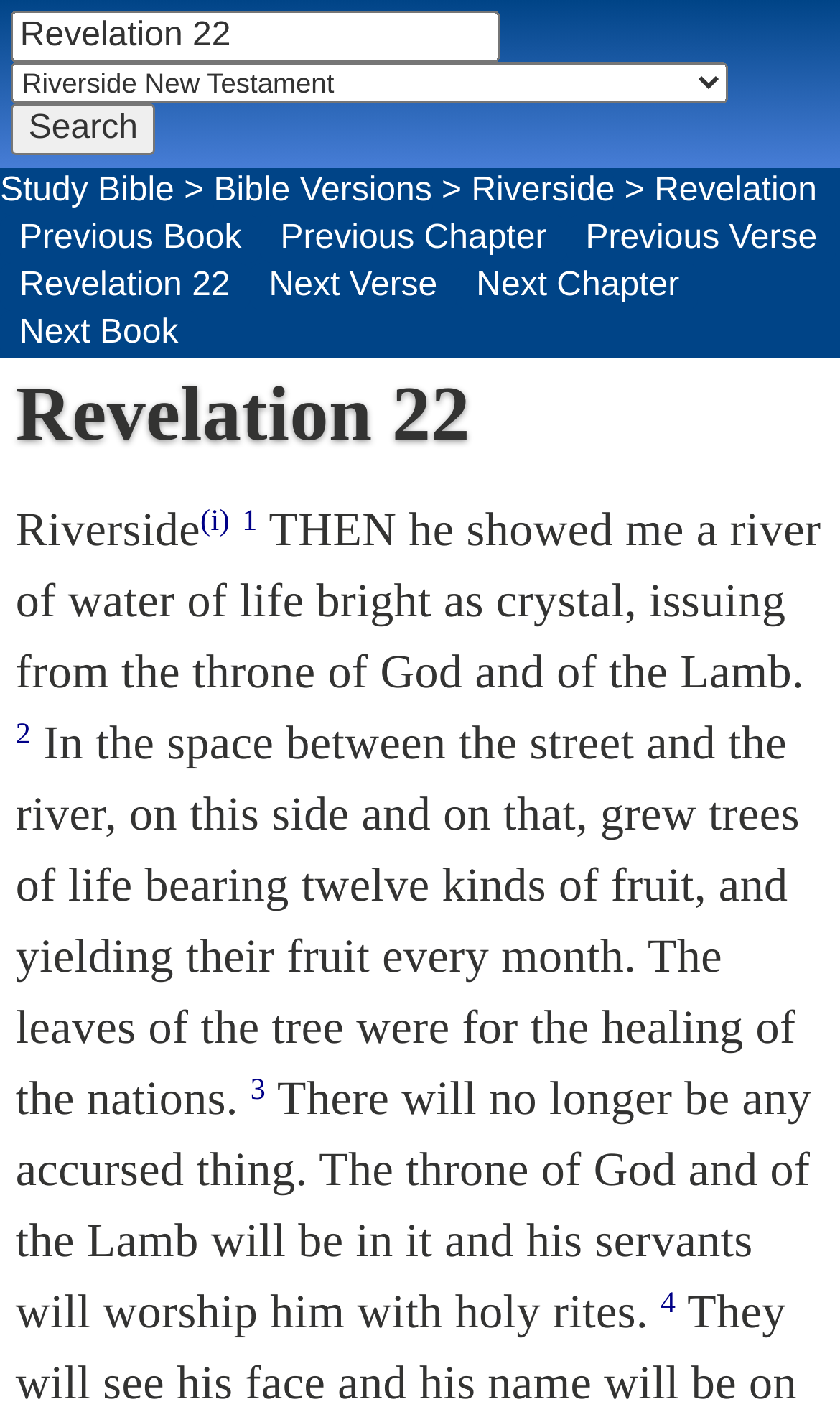Using the element description: "Previous Verse", determine the bounding box coordinates for the specified UI element. The coordinates should be four float numbers between 0 and 1, [left, top, right, bottom].

[0.674, 0.152, 0.996, 0.185]